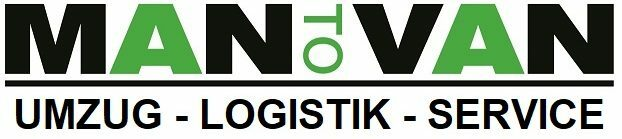What services does the company provide?
Examine the image and provide an in-depth answer to the question.

The services provided by the company are succinctly described with the words 'UMZUG', 'LOGISTIK', and 'SERVICE', indicating the company's focus on moving, logistics, and various customer services.